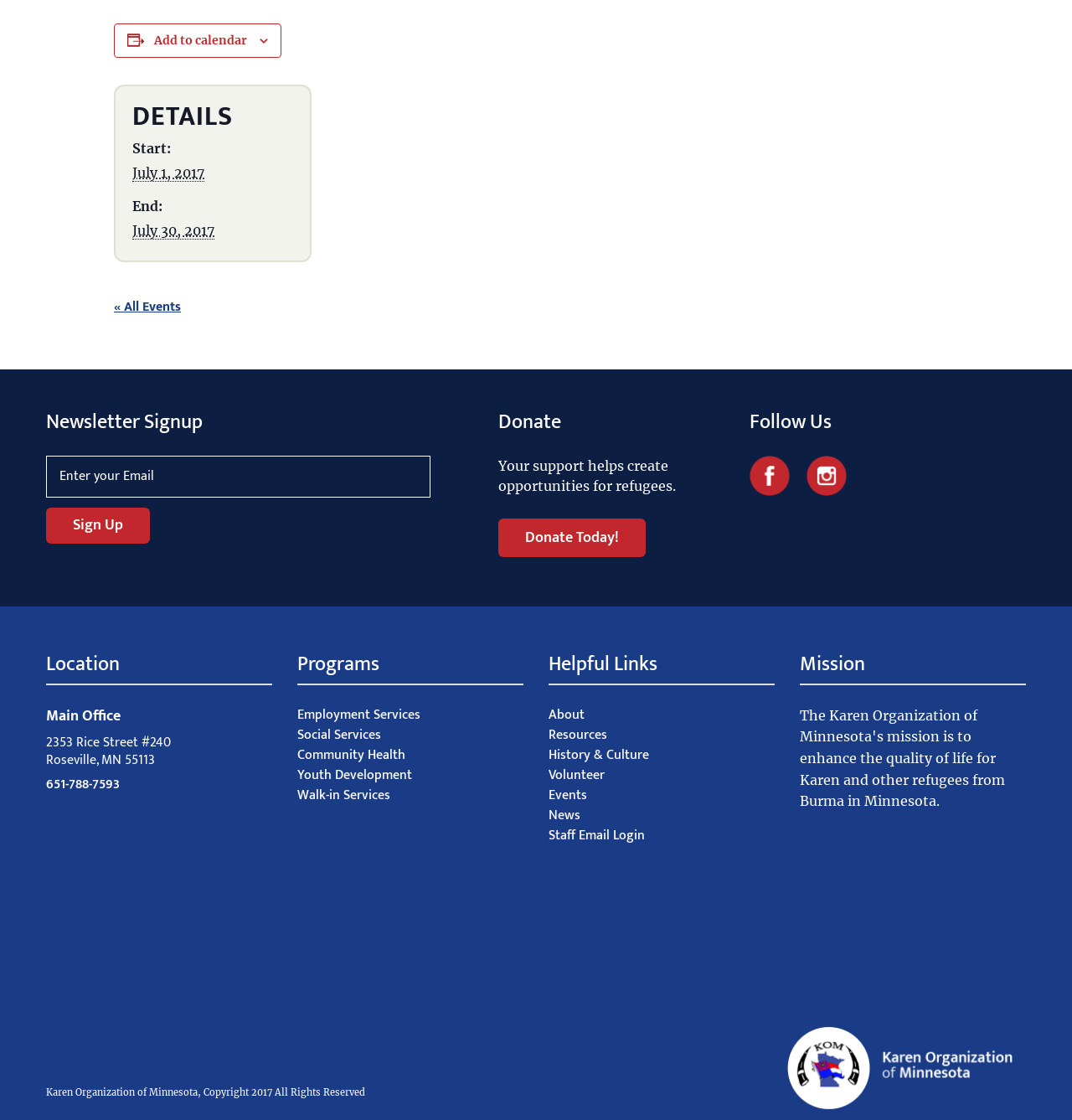Please determine the bounding box coordinates of the element to click in order to execute the following instruction: "View all events". The coordinates should be four float numbers between 0 and 1, specified as [left, top, right, bottom].

[0.106, 0.264, 0.169, 0.284]